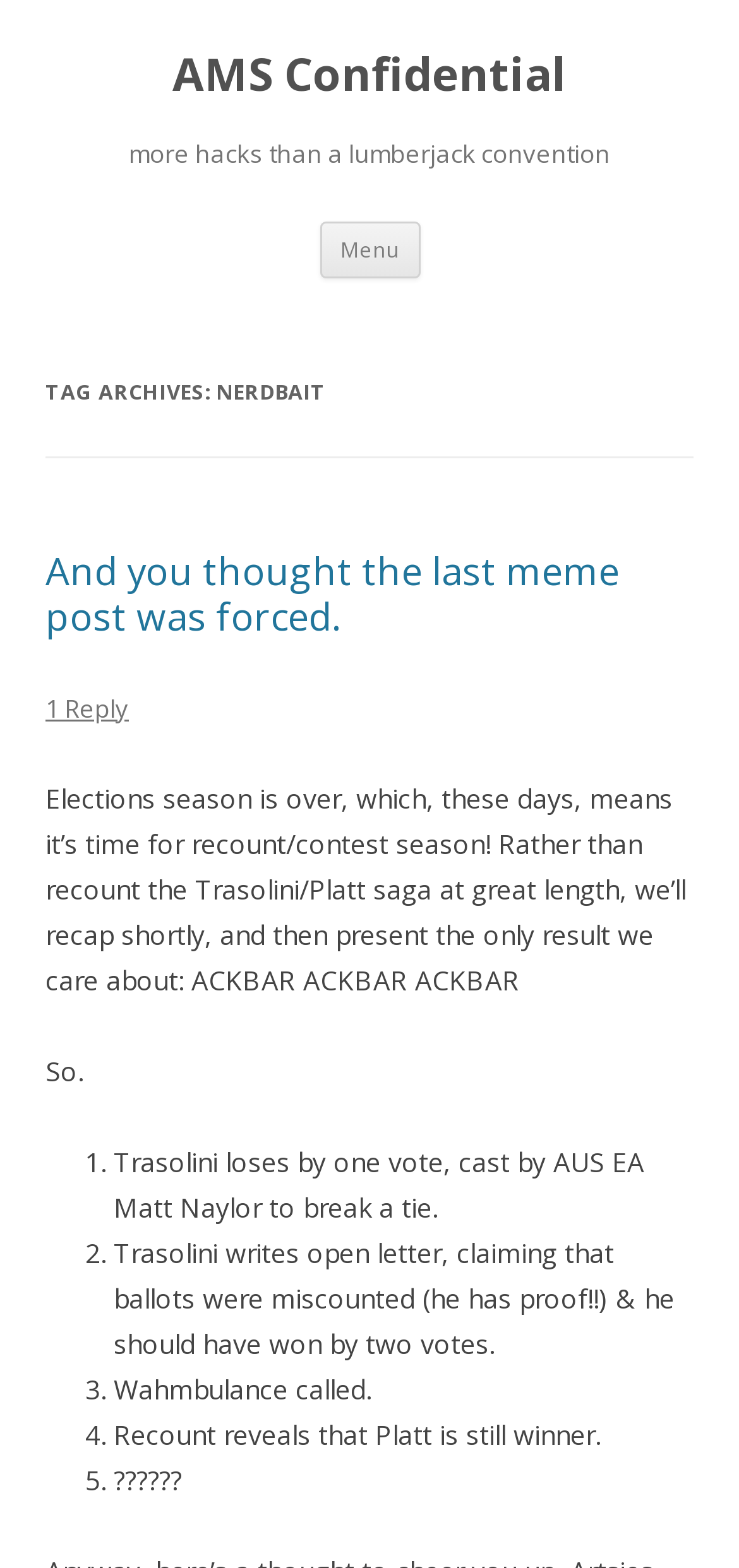Generate a thorough explanation of the webpage's elements.

The webpage is titled "nerdbait | AMS Confidential" and has a prominent heading "AMS Confidential" at the top left corner. Below this heading is another heading that reads "more hacks than a lumberjack convention". 

To the right of the "AMS Confidential" heading is a button labeled "Menu", and next to it is a link "Skip to content". 

Below these elements is a section with a heading "TAG ARCHIVES: NERDBAIT". This section contains a series of articles or posts. The first post has a heading "And you thought the last meme post was forced." and a link with the same text. Below this is a link "1 Reply". 

The main content of the post is a block of text that discusses the outcome of an election, specifically the Trasolini/Platt saga. The text is divided into five points, each marked with a numbered list marker. The points summarize the events that unfolded, including Trasolini's loss by one vote, his open letter claiming miscounted ballots, and the eventual recount that confirmed Platt's win. The text also includes some humorous and sarcastic remarks, such as "Wahmbulance called" and "??????".

Overall, the webpage appears to be a blog or news site that focuses on humorous and satirical takes on current events, with a focus on the AMS (Alma Mater Society) and its politics.